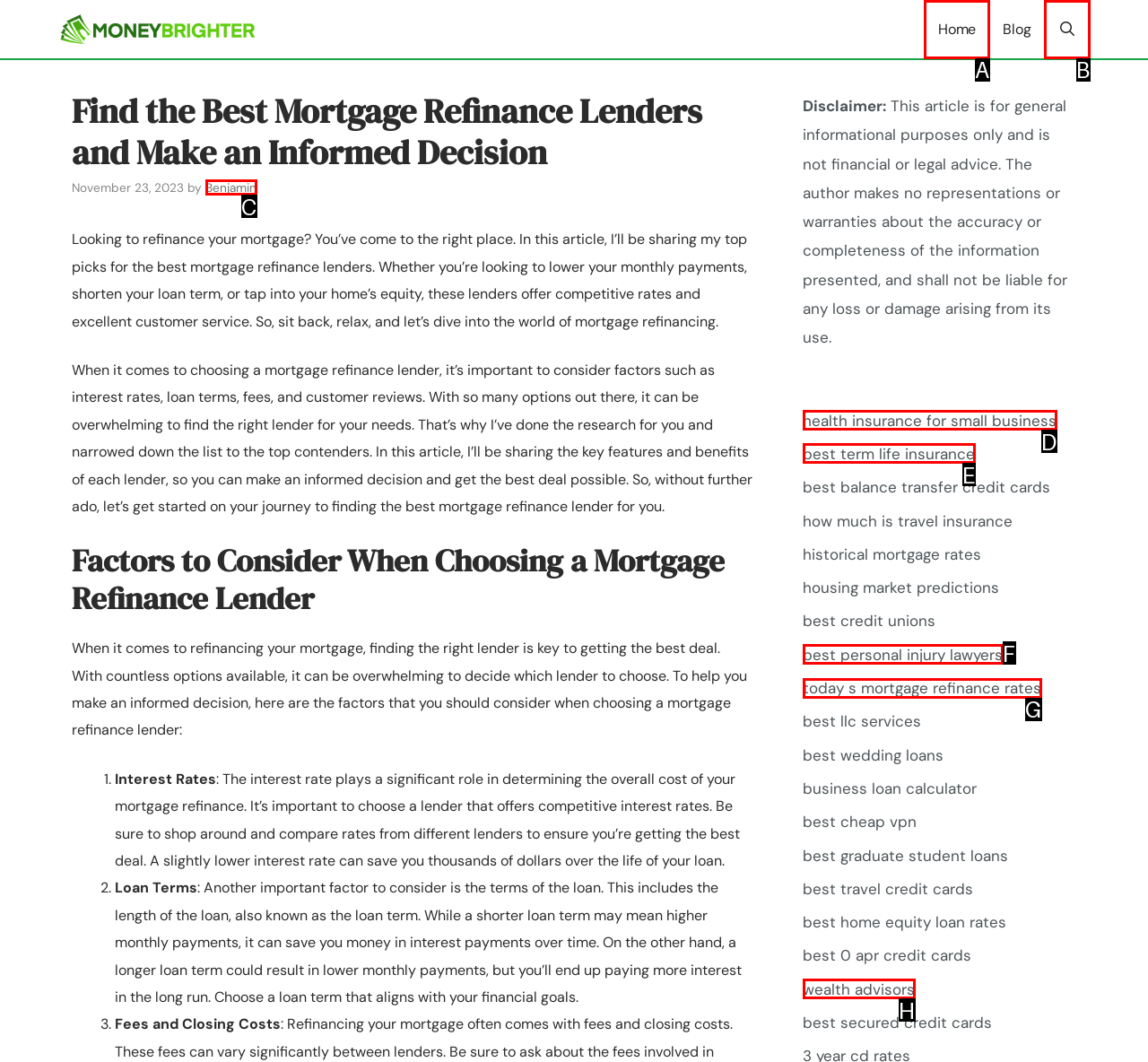Identify the HTML element to click to execute this task: Click on the 'Home' link Respond with the letter corresponding to the proper option.

A